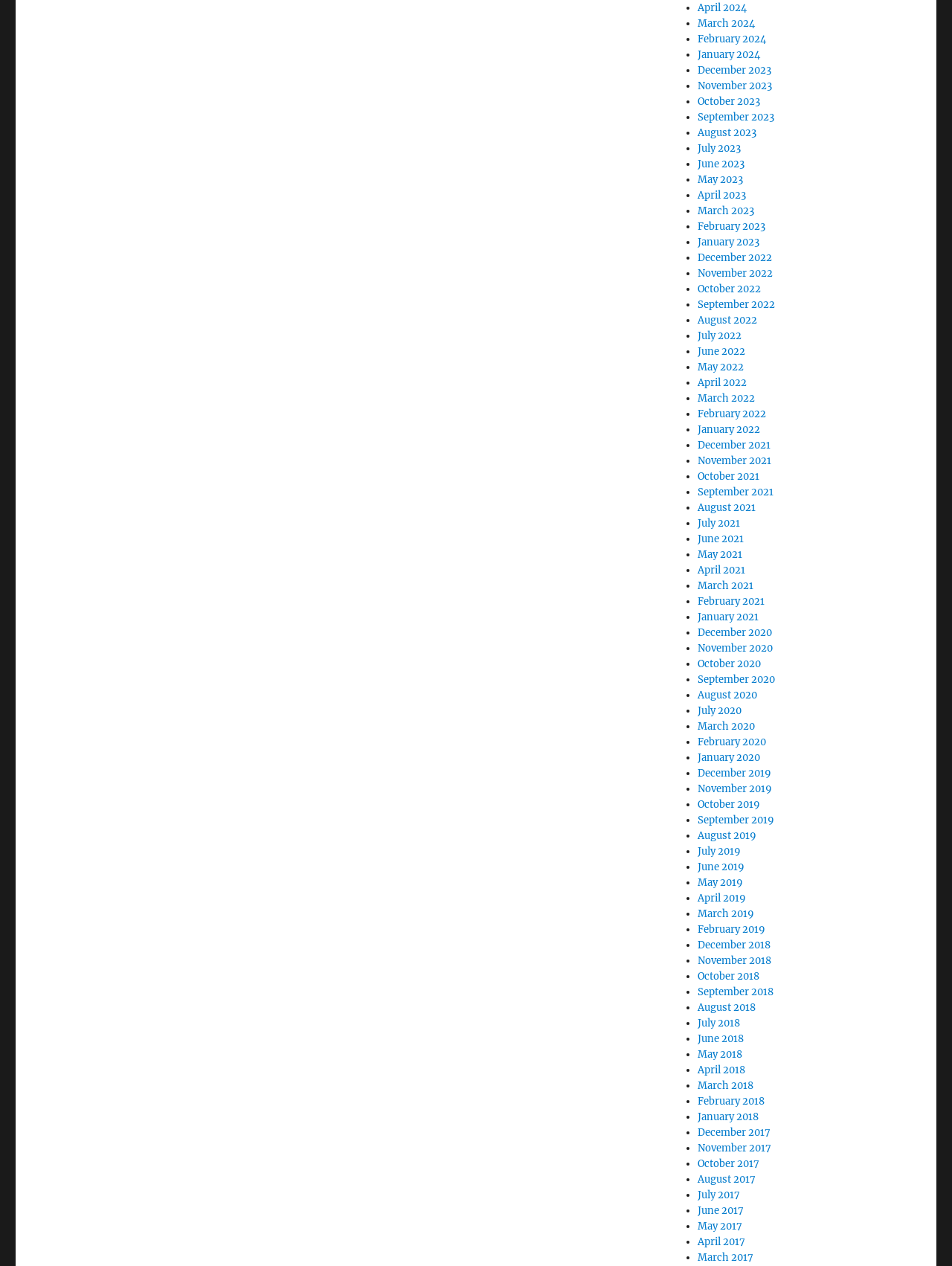Identify the bounding box coordinates for the element you need to click to achieve the following task: "Select June 2021". Provide the bounding box coordinates as four float numbers between 0 and 1, in the form [left, top, right, bottom].

[0.733, 0.421, 0.781, 0.431]